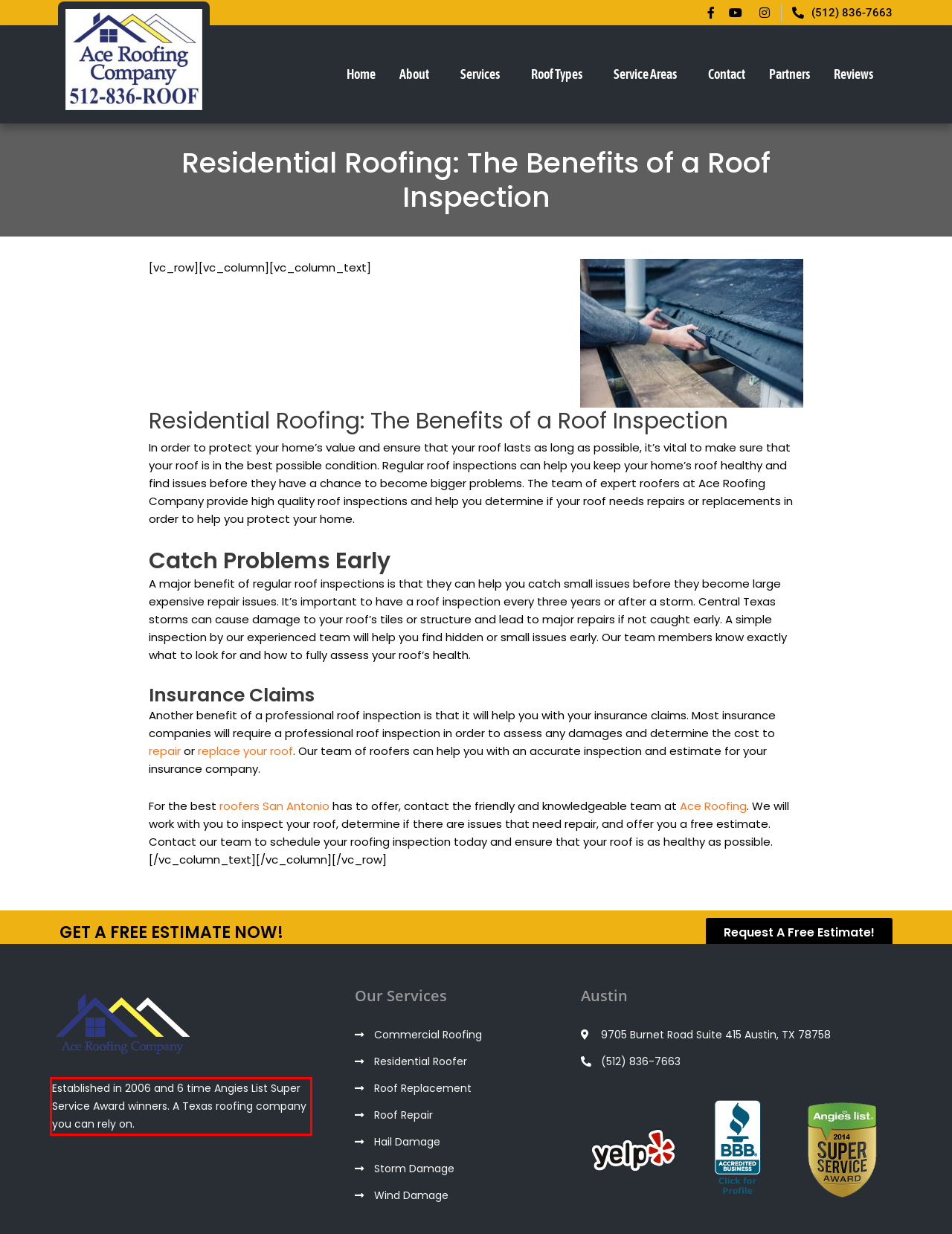Please extract the text content from the UI element enclosed by the red rectangle in the screenshot.

Established in 2006 and 6 time Angies List Super Service Award winners. A Texas roofing company you can rely on.